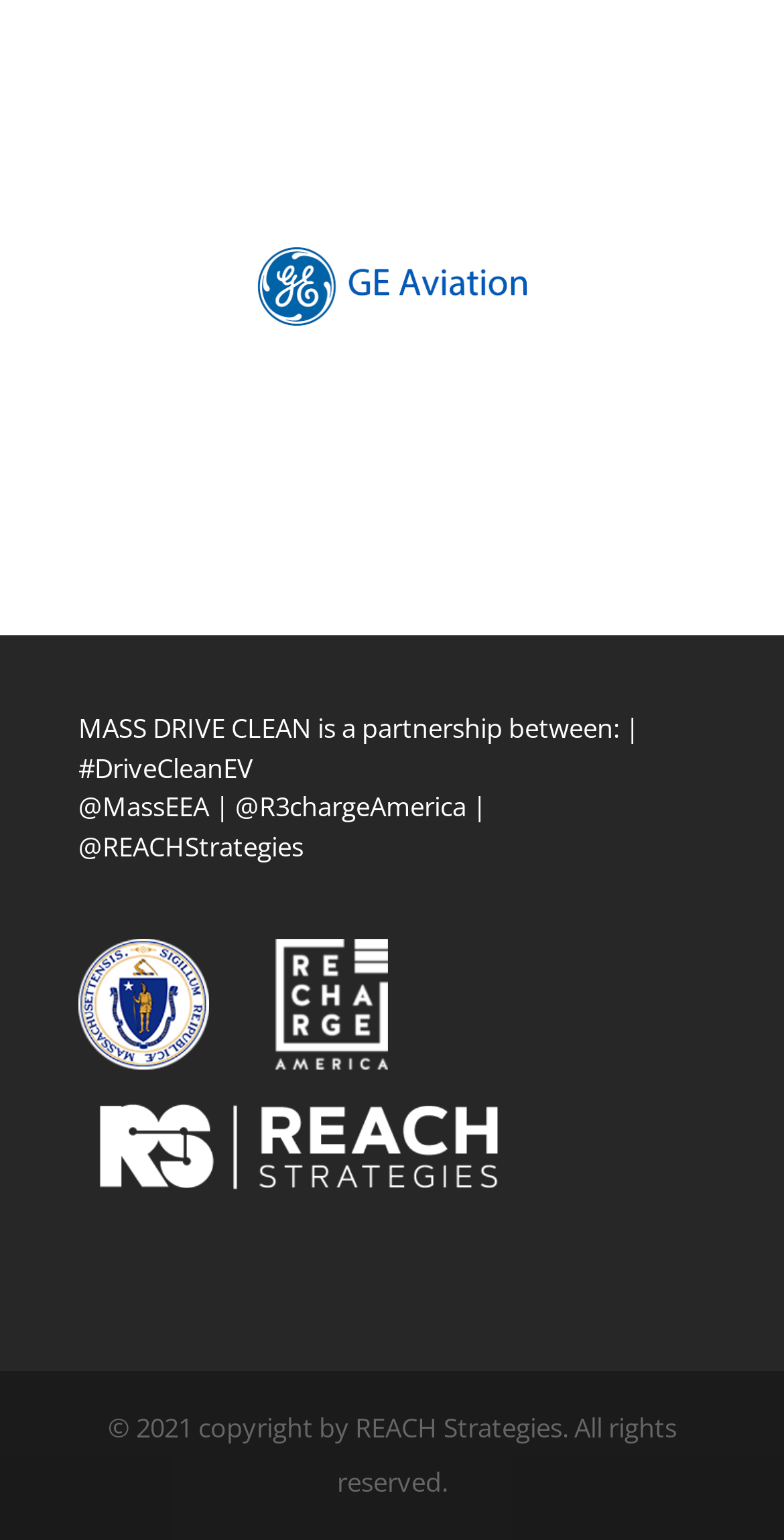Please provide a one-word or short phrase answer to the question:
What is the year of the copyright?

2021